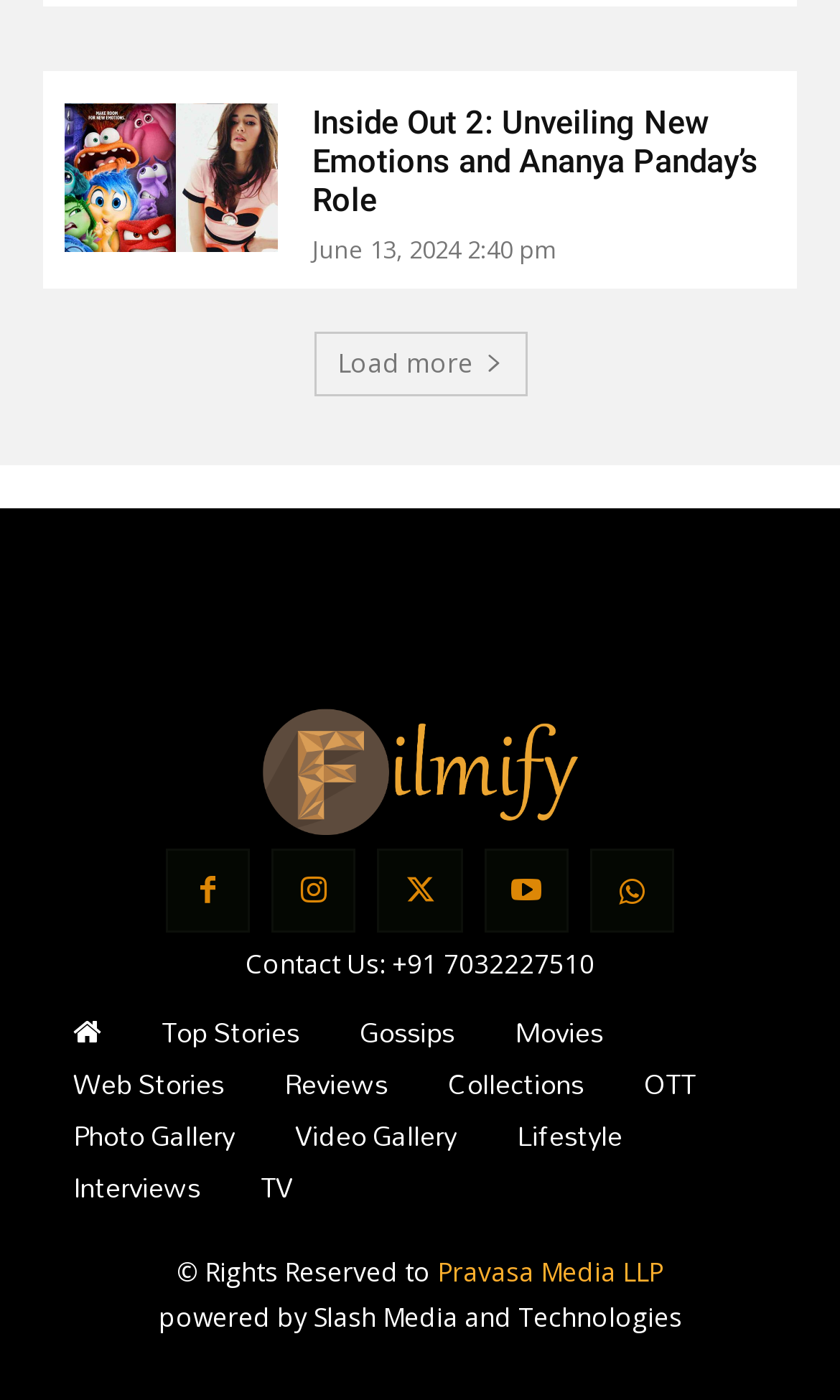Find the bounding box coordinates of the area that needs to be clicked in order to achieve the following instruction: "Contact us through phone number". The coordinates should be specified as four float numbers between 0 and 1, i.e., [left, top, right, bottom].

[0.467, 0.676, 0.708, 0.702]